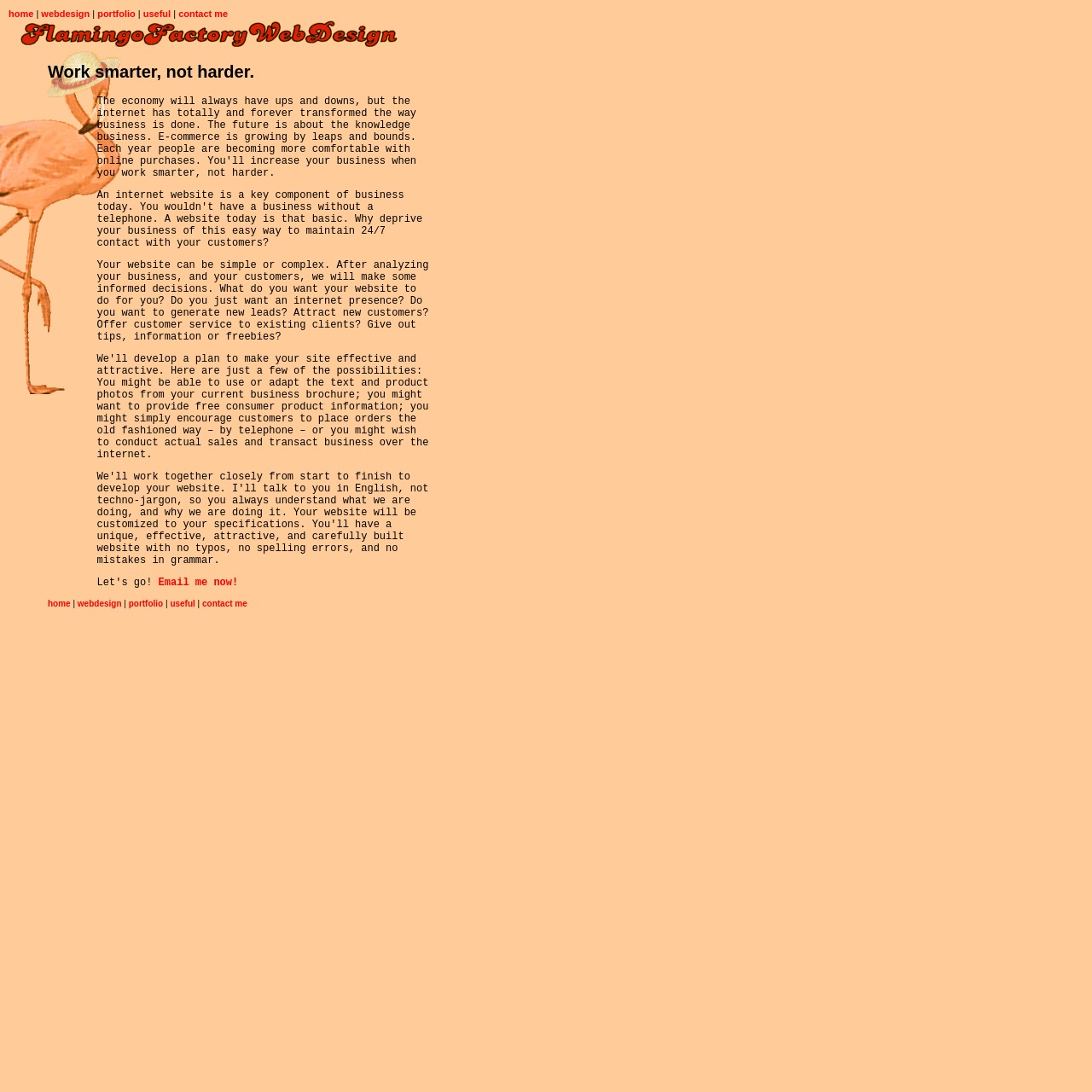Please give the bounding box coordinates of the area that should be clicked to fulfill the following instruction: "go to home page". The coordinates should be in the format of four float numbers from 0 to 1, i.e., [left, top, right, bottom].

[0.008, 0.008, 0.031, 0.017]